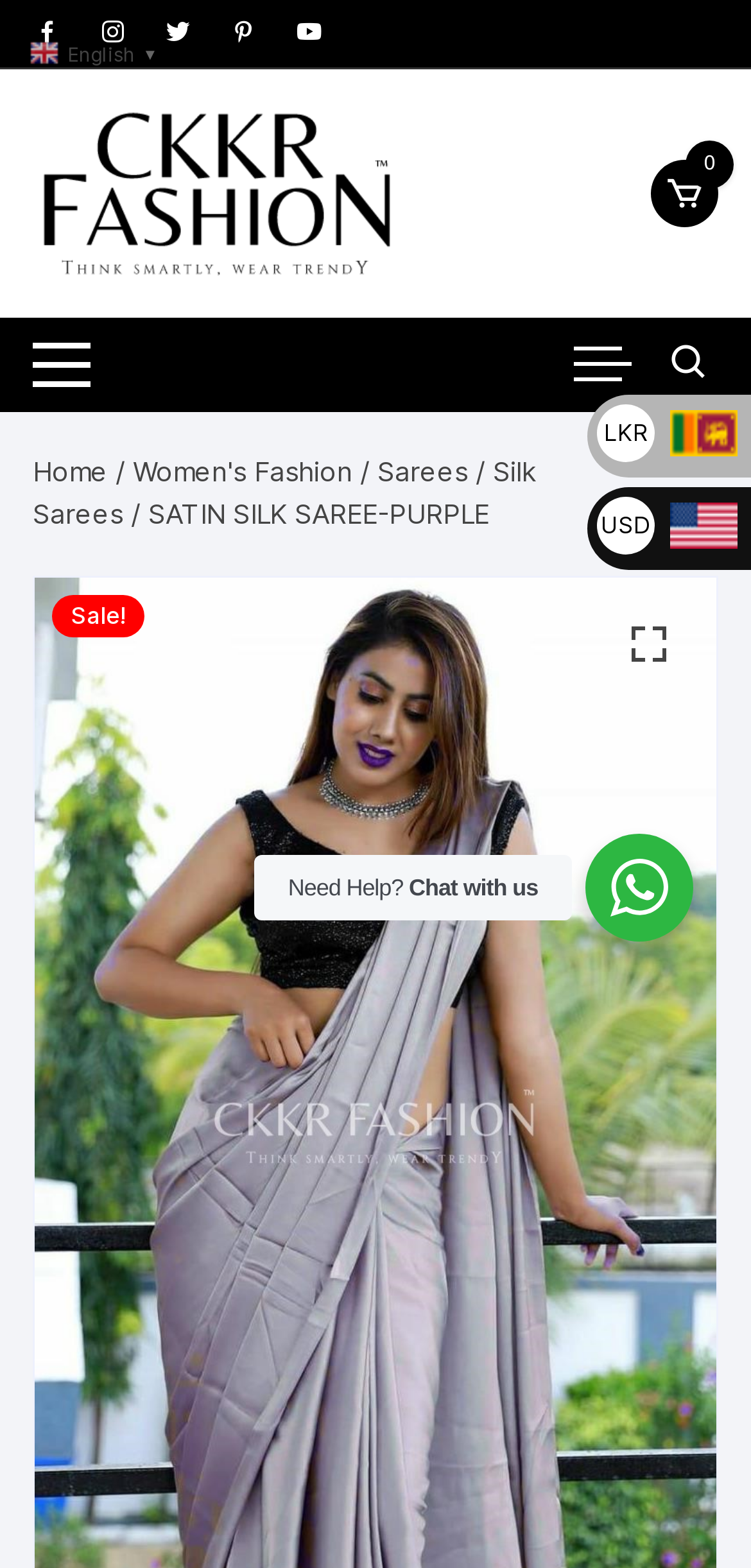Produce an extensive caption that describes everything on the webpage.

This webpage appears to be an e-commerce product page for a satin silk saree in purple color. At the top left, there are five social media links represented by icons. Next to them, there is a link to the website's homepage, "CKKRFASHION.COM", accompanied by the website's logo. 

Below the logo, there is a navigation breadcrumb trail showing the path "Home > Women's Fashion > Sarees > Silk Sarees > SATIN SILK SAREE-PURPLE". 

On the right side of the page, there are several buttons, including a cart button with a count of 0, a wishlist button, and a currency switcher button. 

Further down, there is a "Sale!" notification. Next to it, there is a link to a wishlist or favorite button. 

At the top right, there is a language selection dropdown with the current language set to English, represented by a flag icon. Nearby, there are currency icons for LKR and USD. 

Finally, at the bottom right, there is a "Need Help? Chat with us" button.